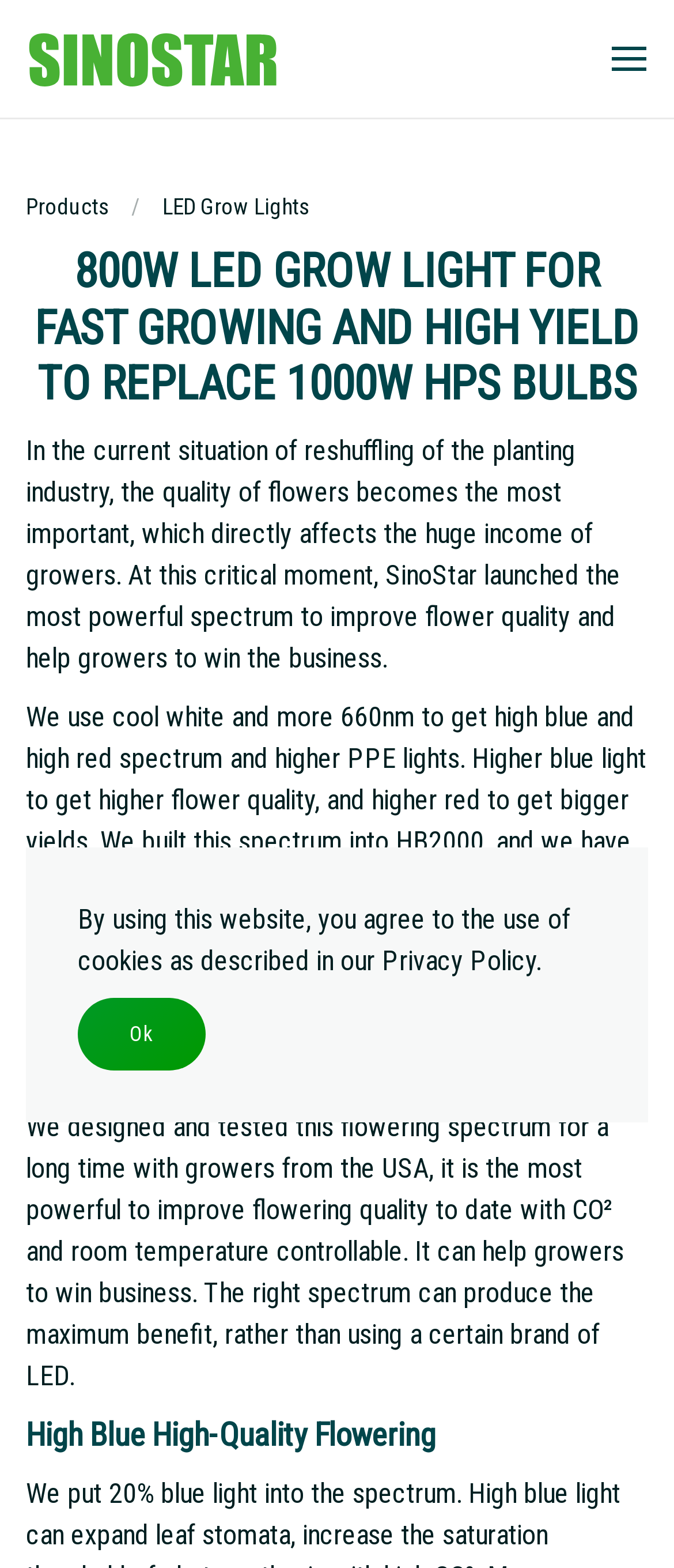What type of product is featured on this webpage?
Based on the screenshot, provide your answer in one word or phrase.

LED Grow Lights